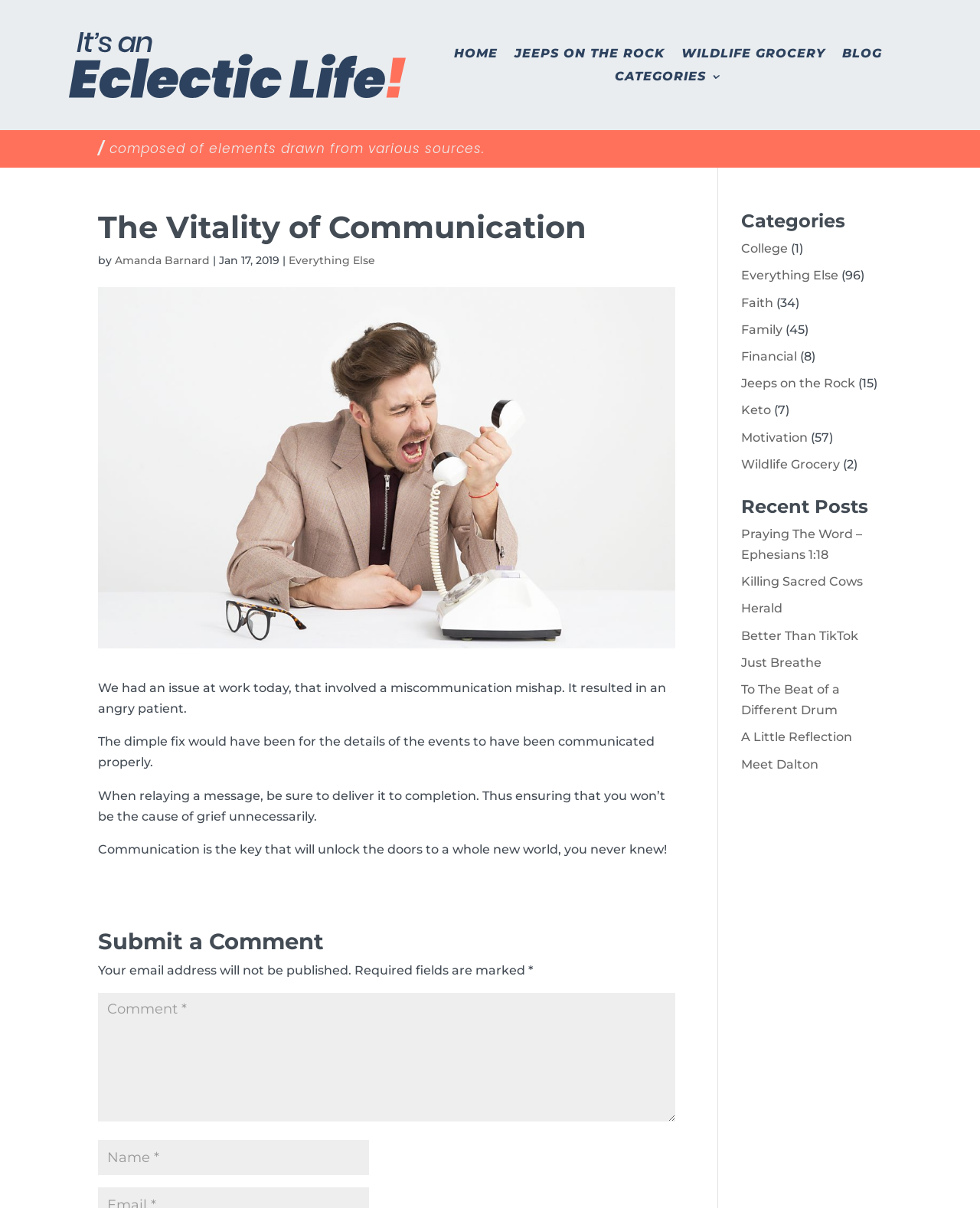Please extract the primary headline from the webpage.

The Vitality of Communication